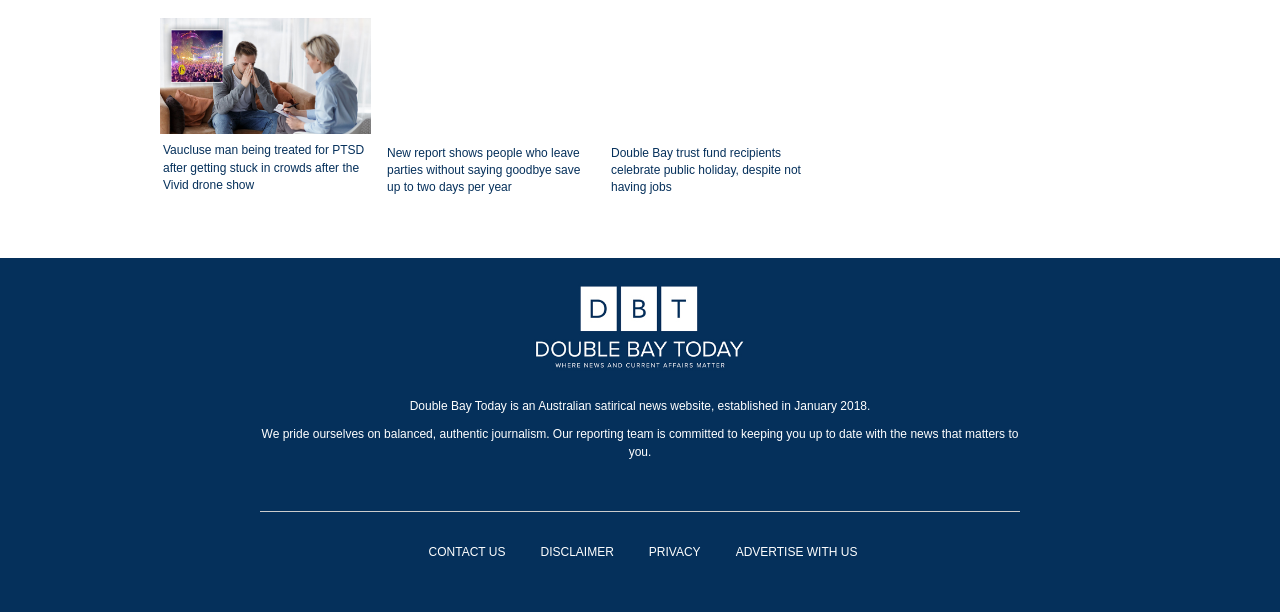What is the navigation menu item for contacting the website?
Based on the image, give a one-word or short phrase answer.

CONTACT US